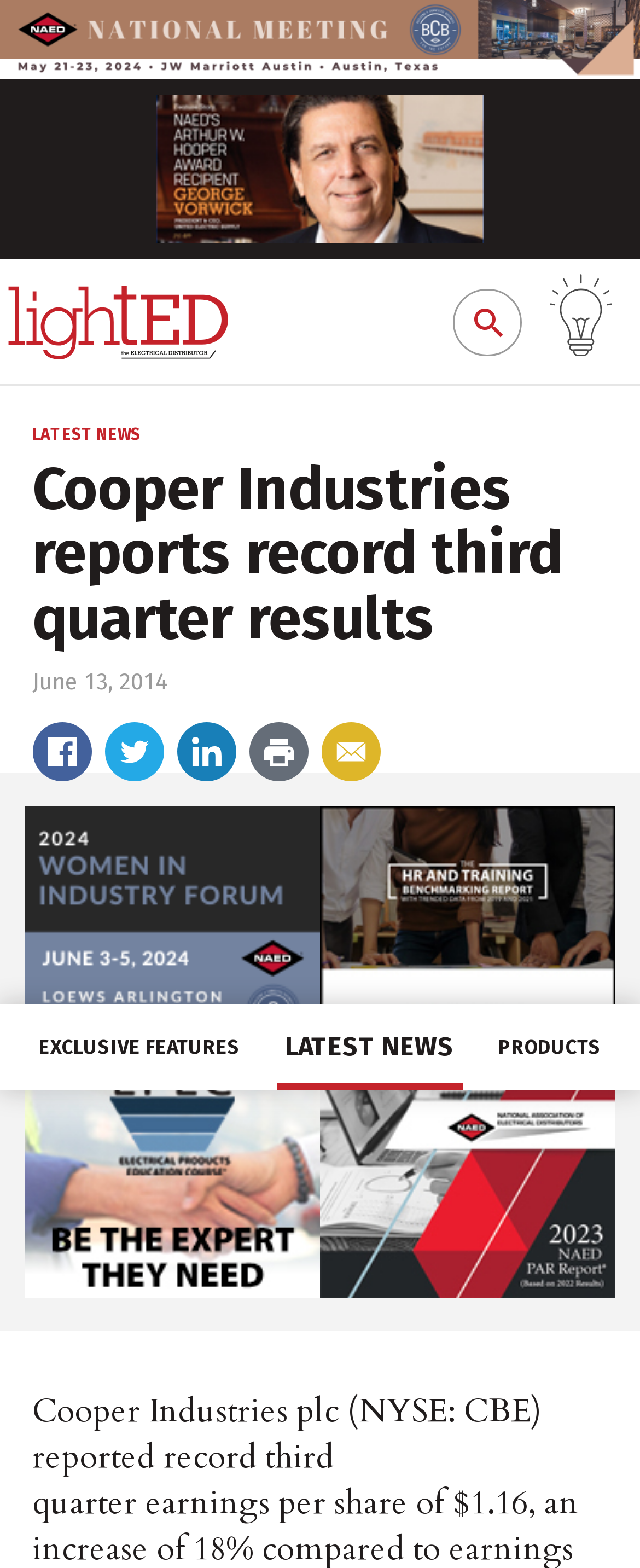Find the bounding box coordinates of the element I should click to carry out the following instruction: "Click the SEI logo".

None